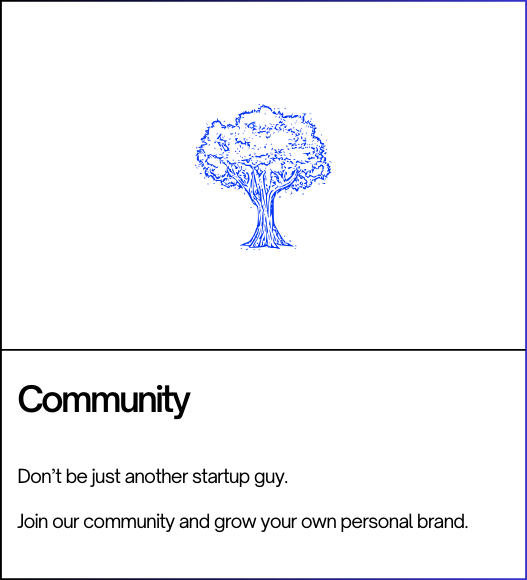Provide a single word or phrase answer to the question: 
What is the main theme emphasized in the motivational message?

Connection and collaboration